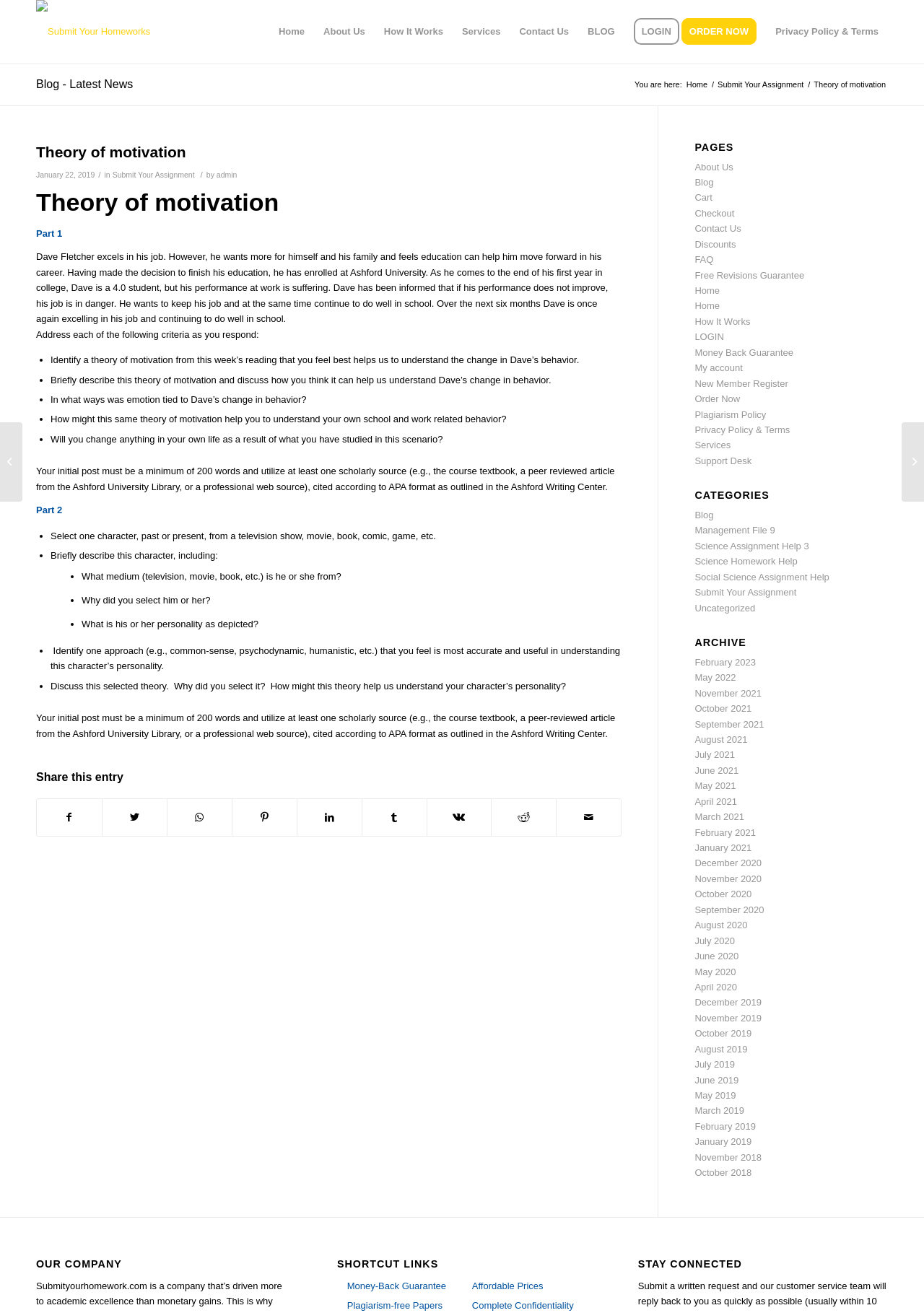Determine the bounding box coordinates for the region that must be clicked to execute the following instruction: "Read the 'Theory of motivation' article".

[0.039, 0.108, 0.673, 0.144]